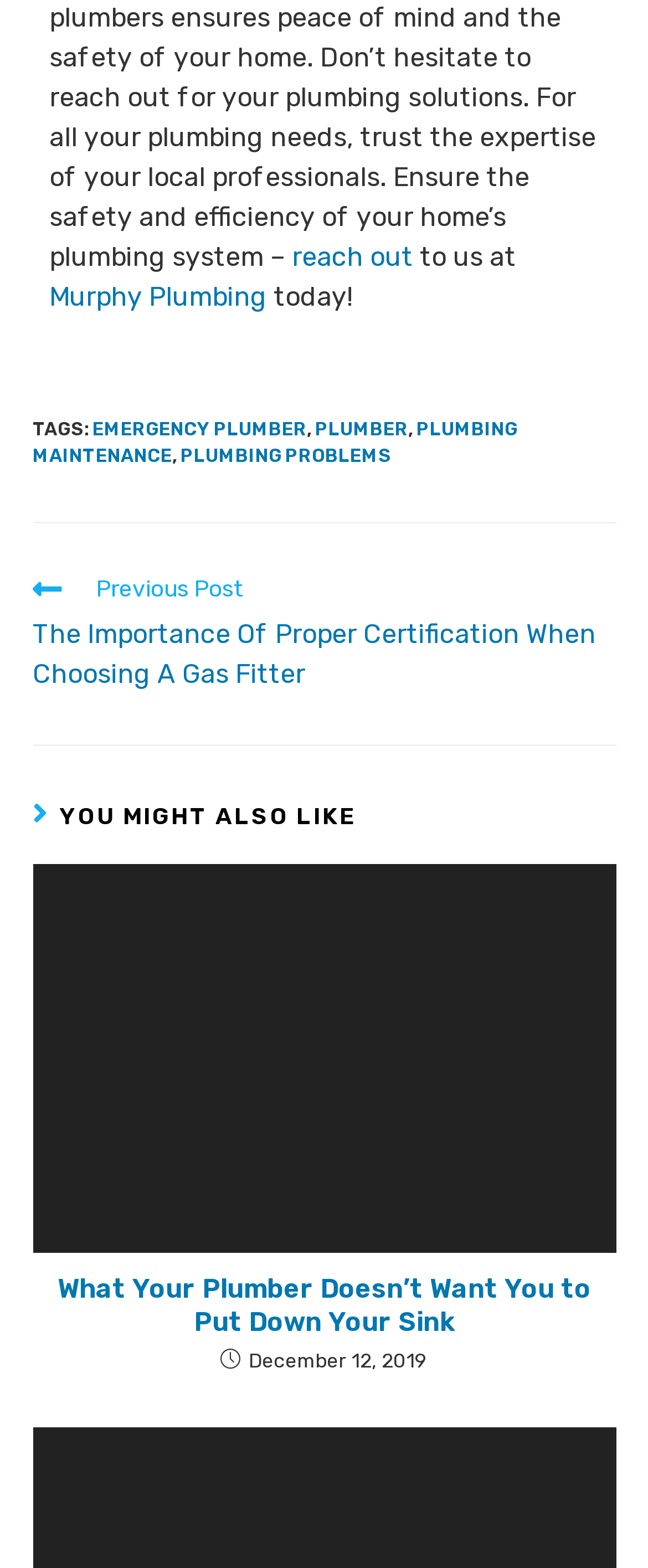Identify the bounding box coordinates of the specific part of the webpage to click to complete this instruction: "read more about the article What Your Plumber Doesn’t Want You to Put Down Your Sink".

[0.05, 0.551, 0.95, 0.799]